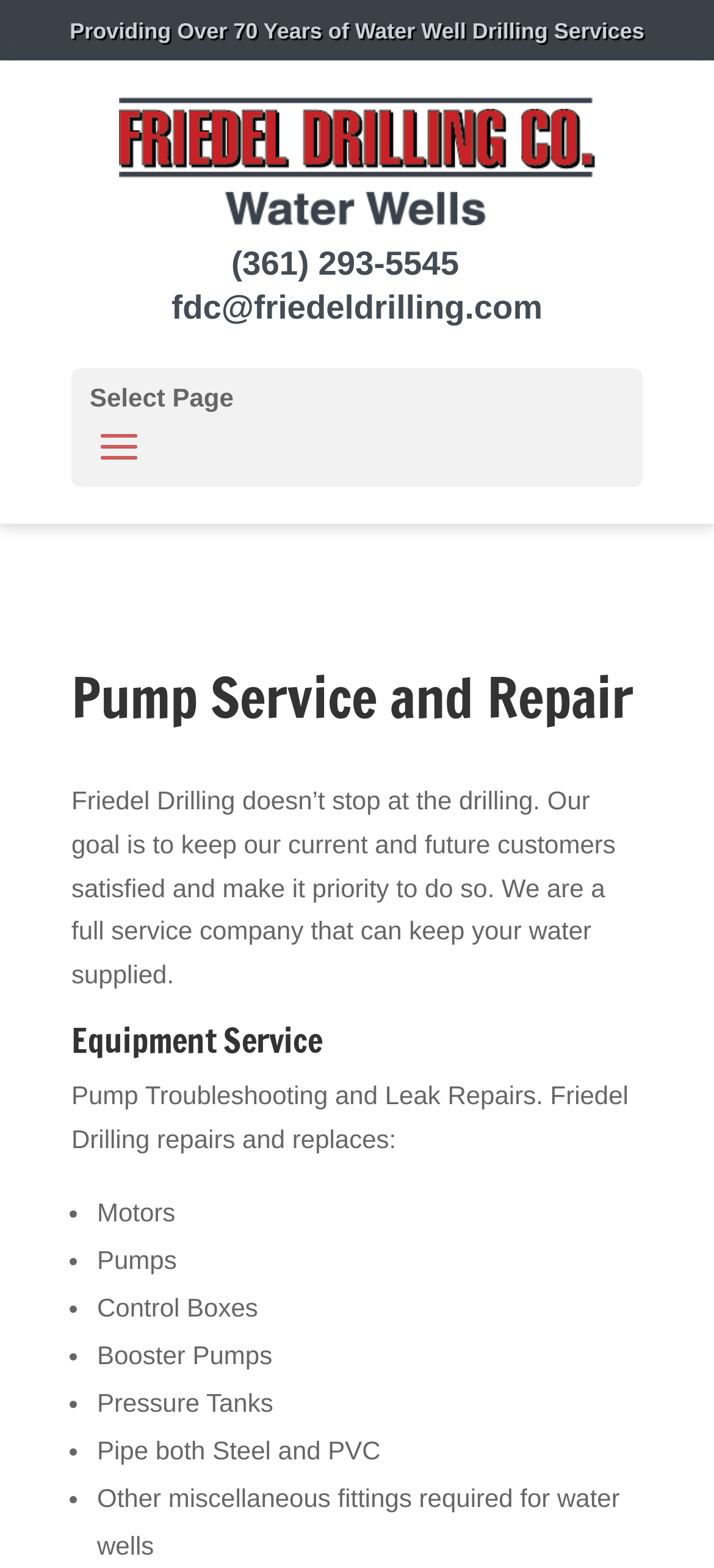Please find and provide the title of the webpage.

Pump Service and Repair